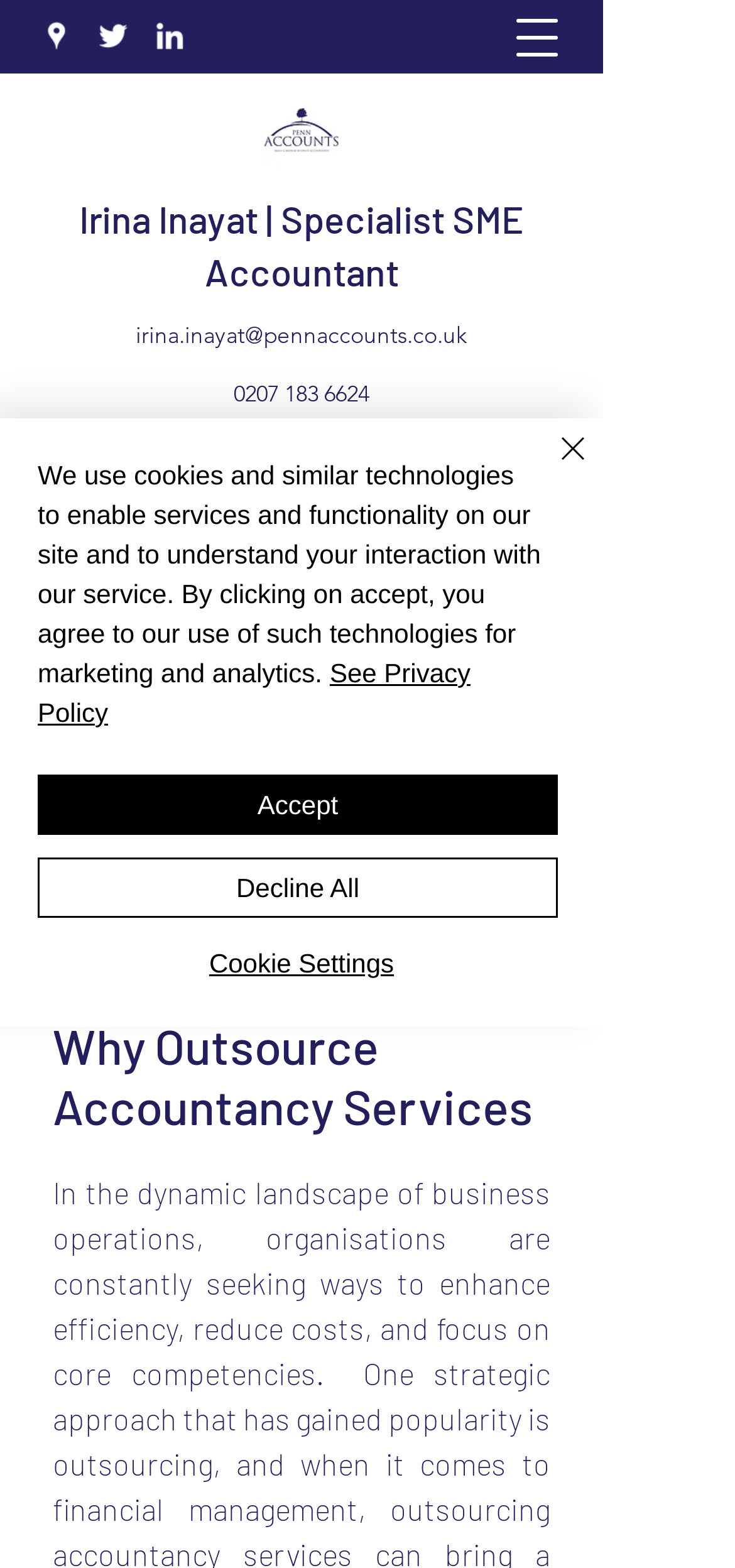Please determine the heading text of this webpage.

Why Outsource Accountancy Services